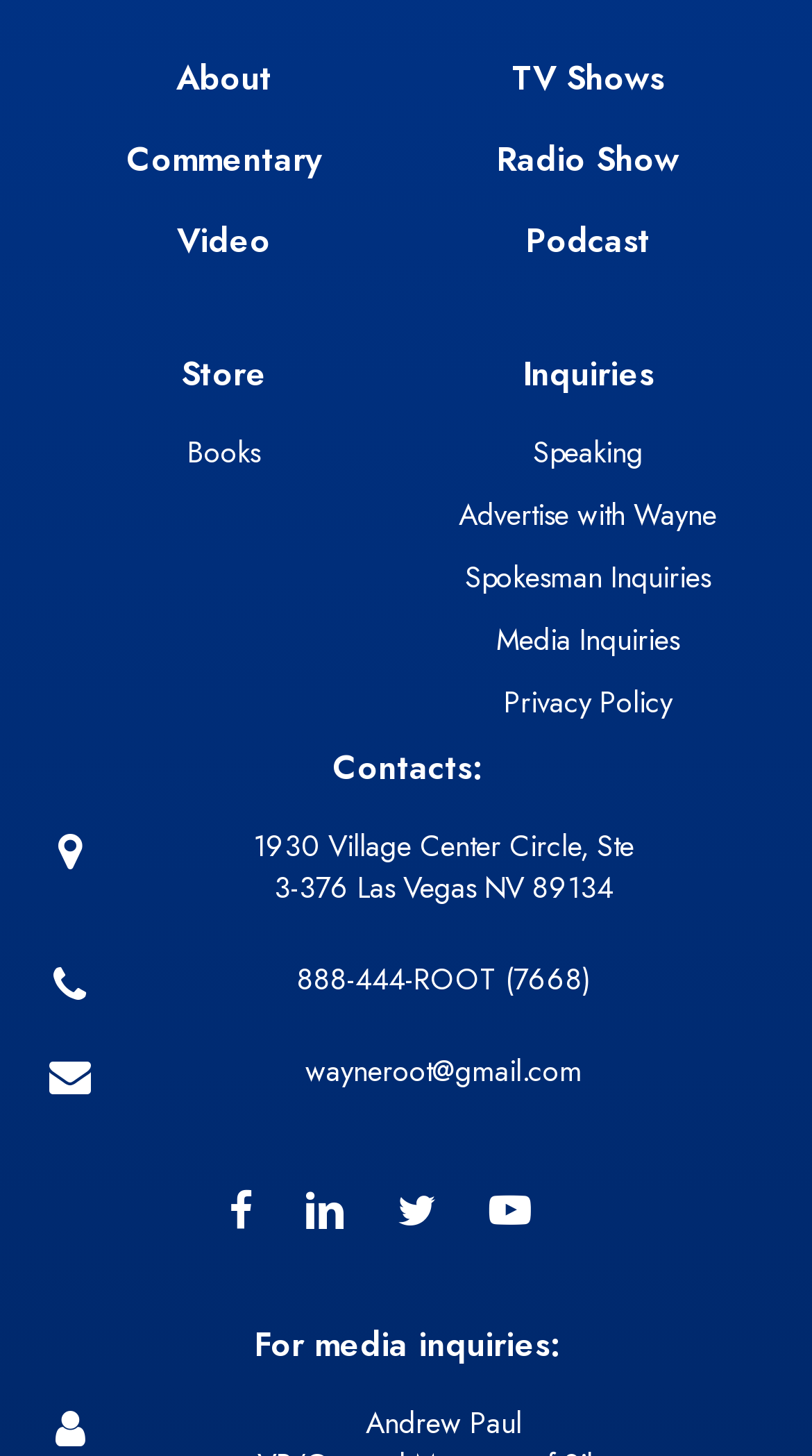What is the name of the person to contact for media inquiries?
Based on the visual, give a brief answer using one word or a short phrase.

Andrew Paul